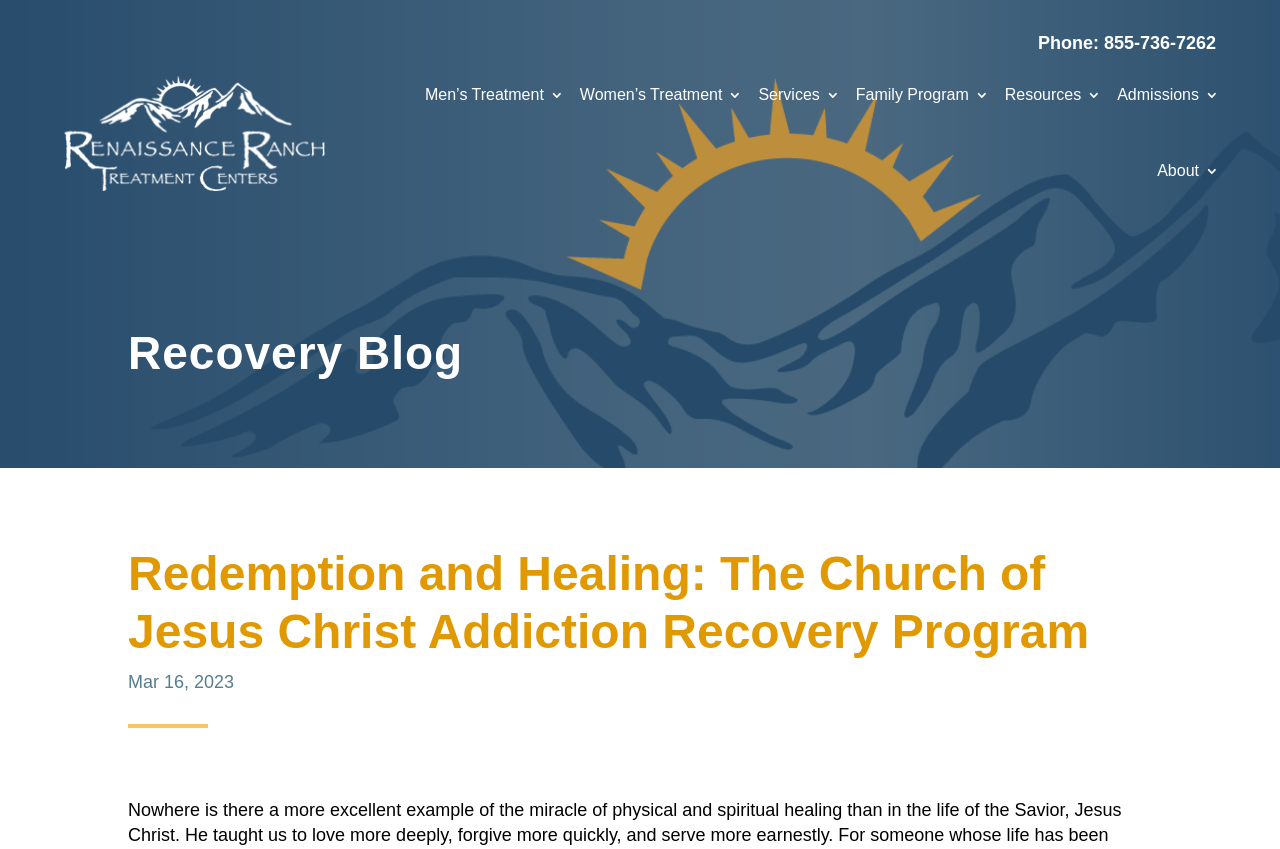Use a single word or phrase to answer this question: 
What is the date of the latest blog post?

Mar 16, 2023